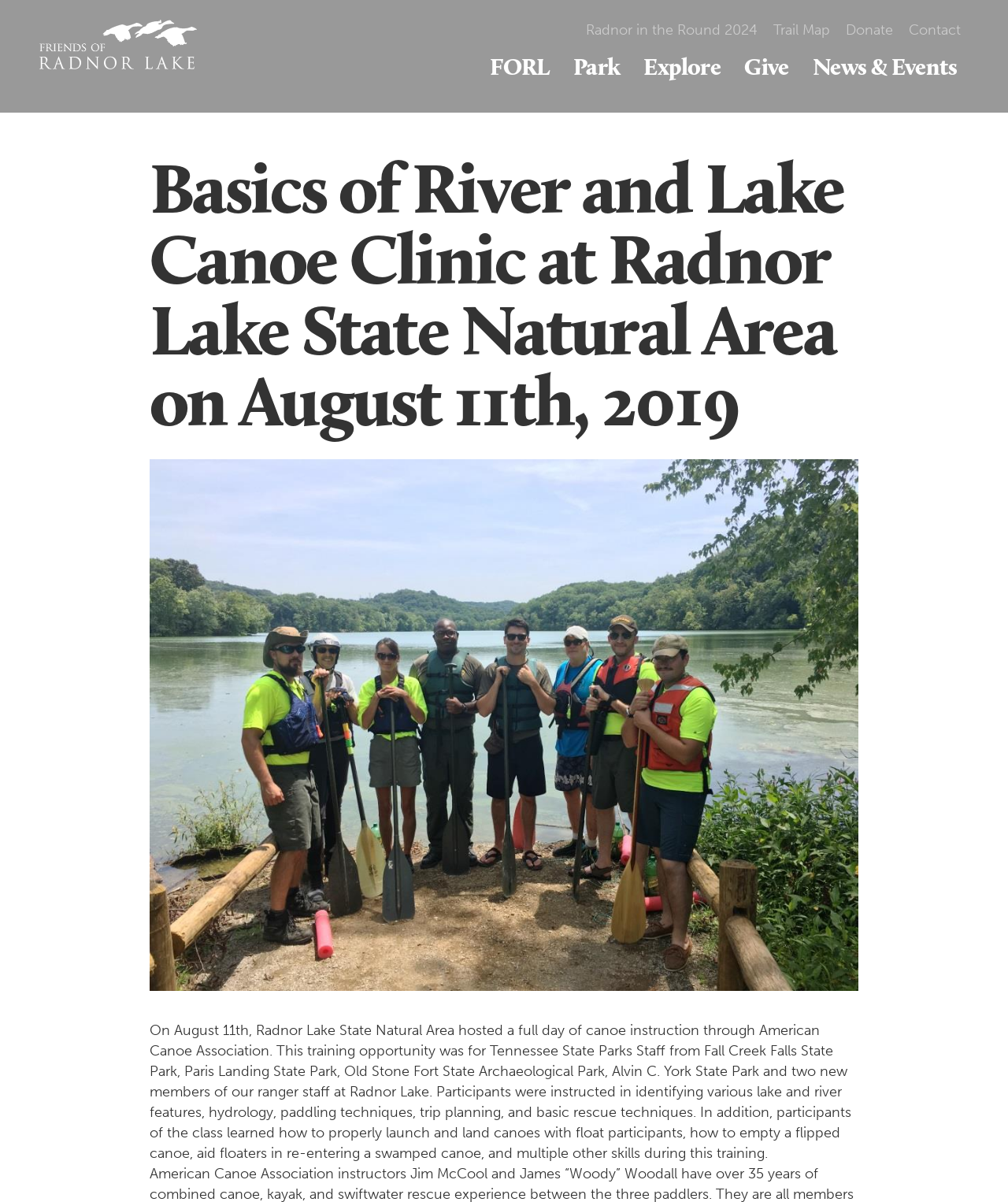Locate the bounding box coordinates of the clickable element to fulfill the following instruction: "Read more about the canoe clinic". Provide the coordinates as four float numbers between 0 and 1 in the format [left, top, right, bottom].

[0.148, 0.126, 0.852, 0.362]